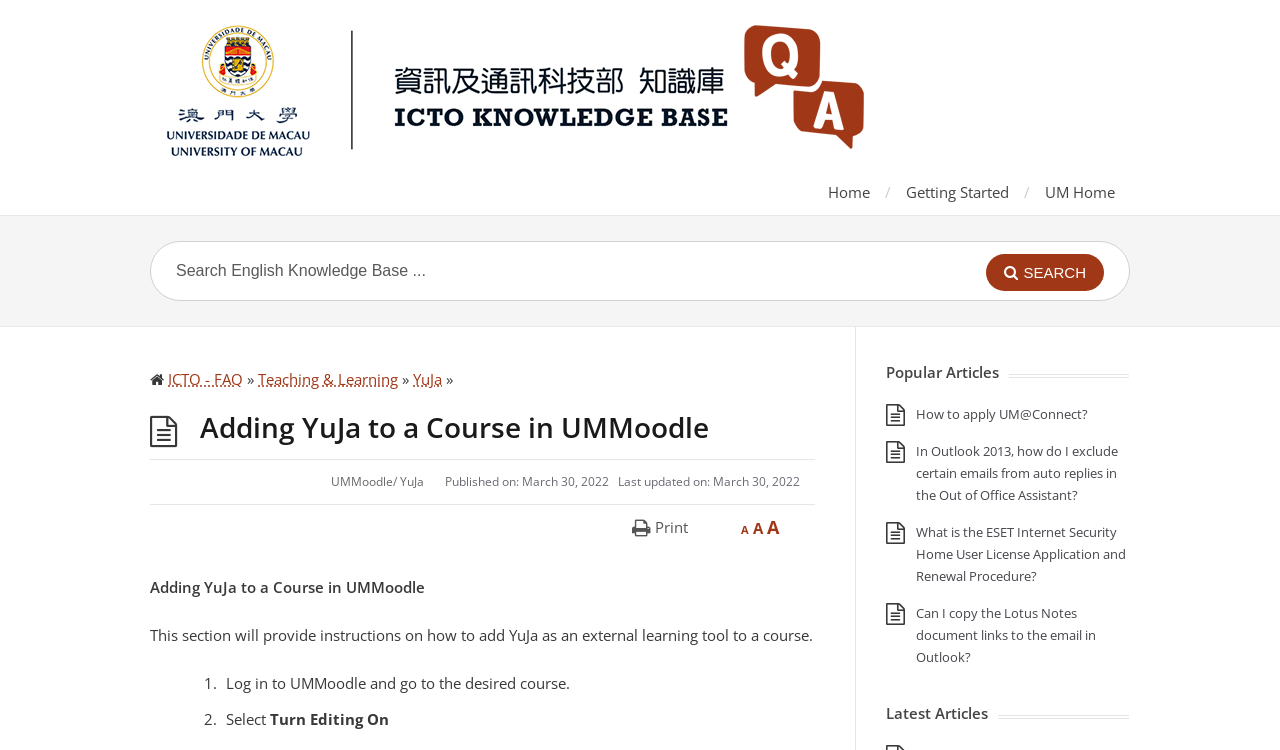Answer briefly with one word or phrase:
What is the name of the learning tool being added to a course?

YuJa